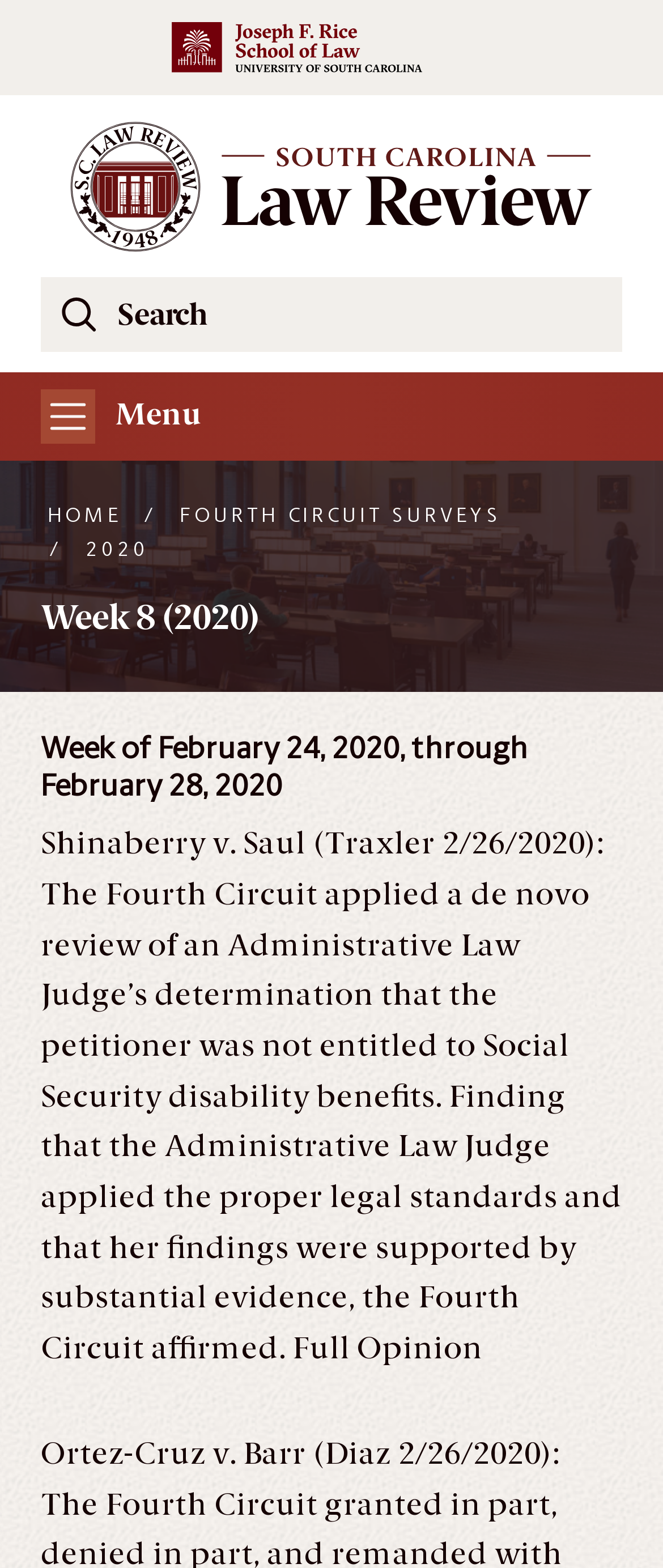Write an exhaustive caption that covers the webpage's main aspects.

The webpage is about the South Carolina Law Review, specifically focusing on Week 8 of 2020. At the top left, there is a link to the "Ethics Unwrapped Home Page" and a search bar with a button to search the website. The search bar has a placeholder text "Search the South Carolina Law Review Website". 

Below the search bar, there is a button to toggle navigation, which is currently not expanded. Next to it, there is a photo of a law library that spans the entire width of the page. 

Underneath the photo, there is a breadcrumb navigation menu that shows the current location: "HOME" > "FOURTH CIRCUIT SURVEYS" > "2020". 

The main content of the page is divided into sections. The first section has a heading "Week 8 (2020)" followed by a subheading "Week of February 24, 2020, through February 28, 2020". 

Below the subheading, there is a paragraph of text that summarizes a court case, Shinaberry v. Saul, which was decided on February 26, 2020. The text describes the court's decision to affirm the Administrative Law Judge's determination that the petitioner was not entitled to Social Security disability benefits.